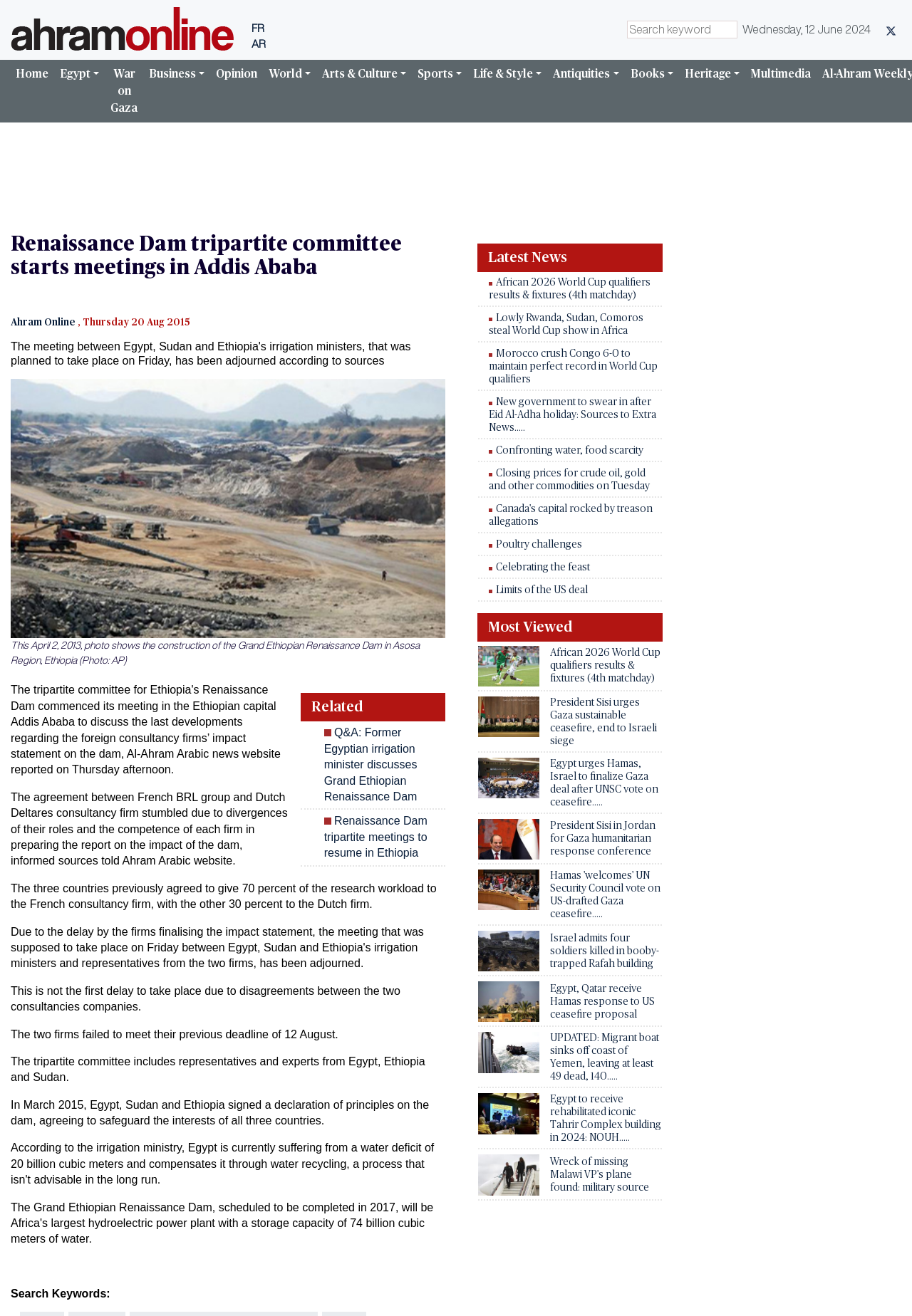Provide the bounding box coordinates for the area that should be clicked to complete the instruction: "Click on the Home button".

[0.011, 0.045, 0.059, 0.067]